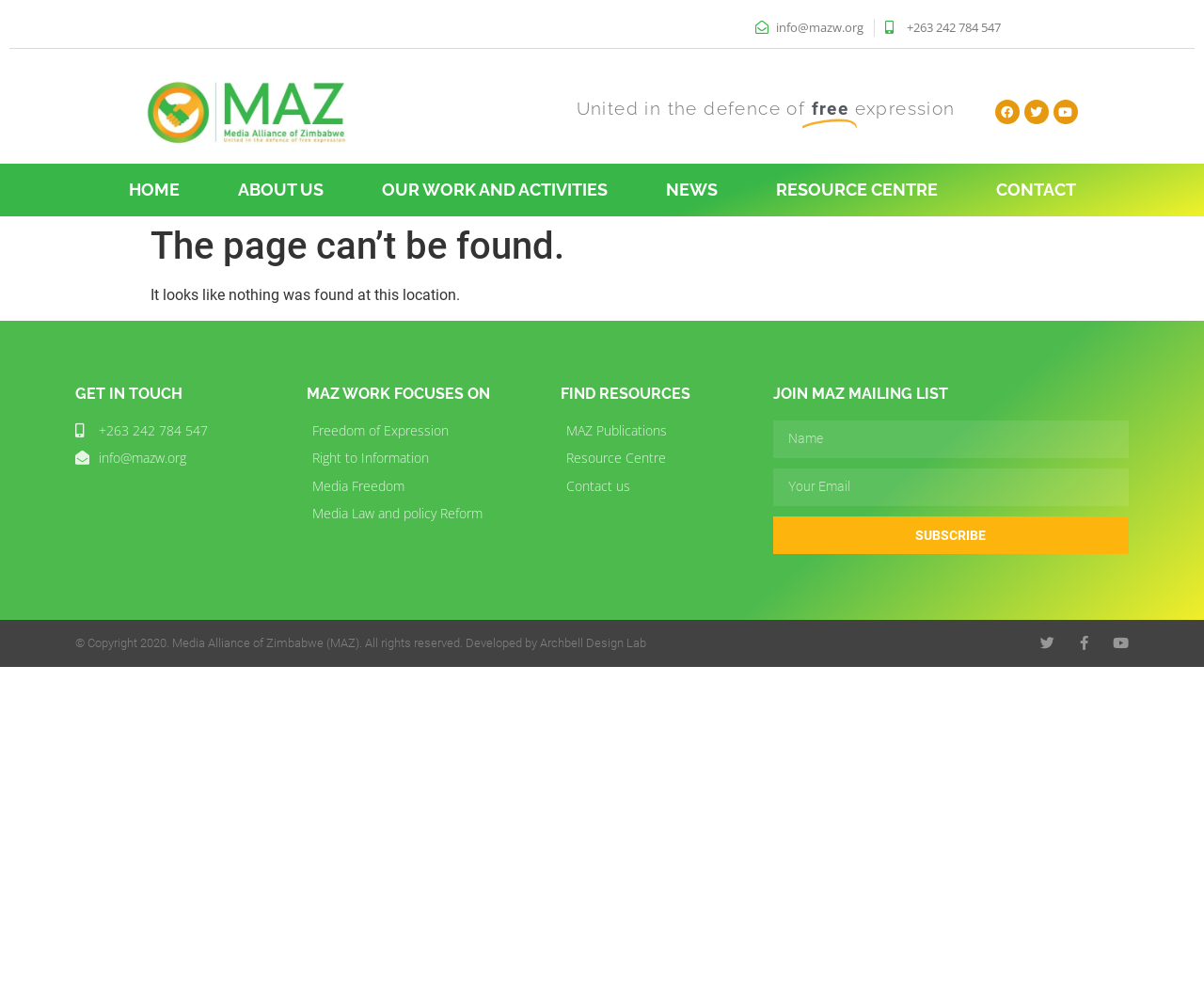Answer the question in a single word or phrase:
What is the purpose of the 'GET IN TOUCH' section?

To provide contact information